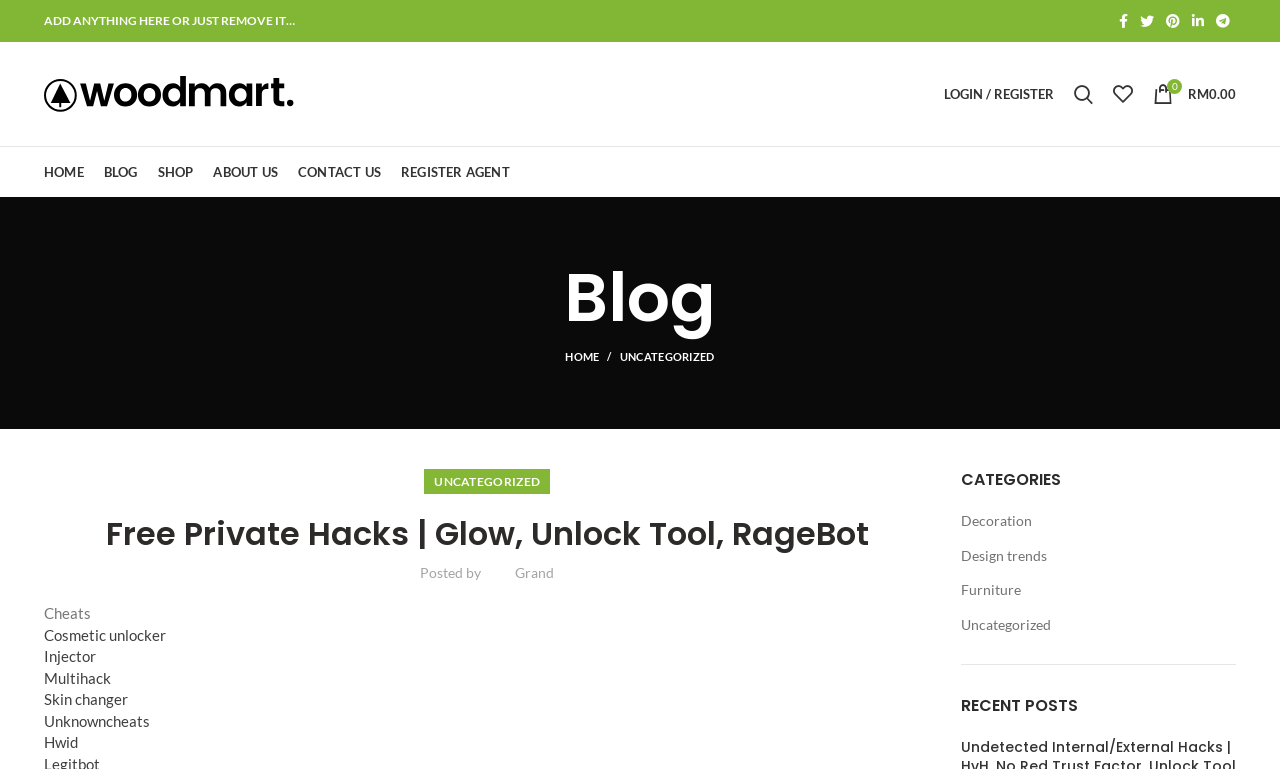Use a single word or phrase to answer the question: What is the category of the post with the author 'Grand'?

UNCATEGORIZED